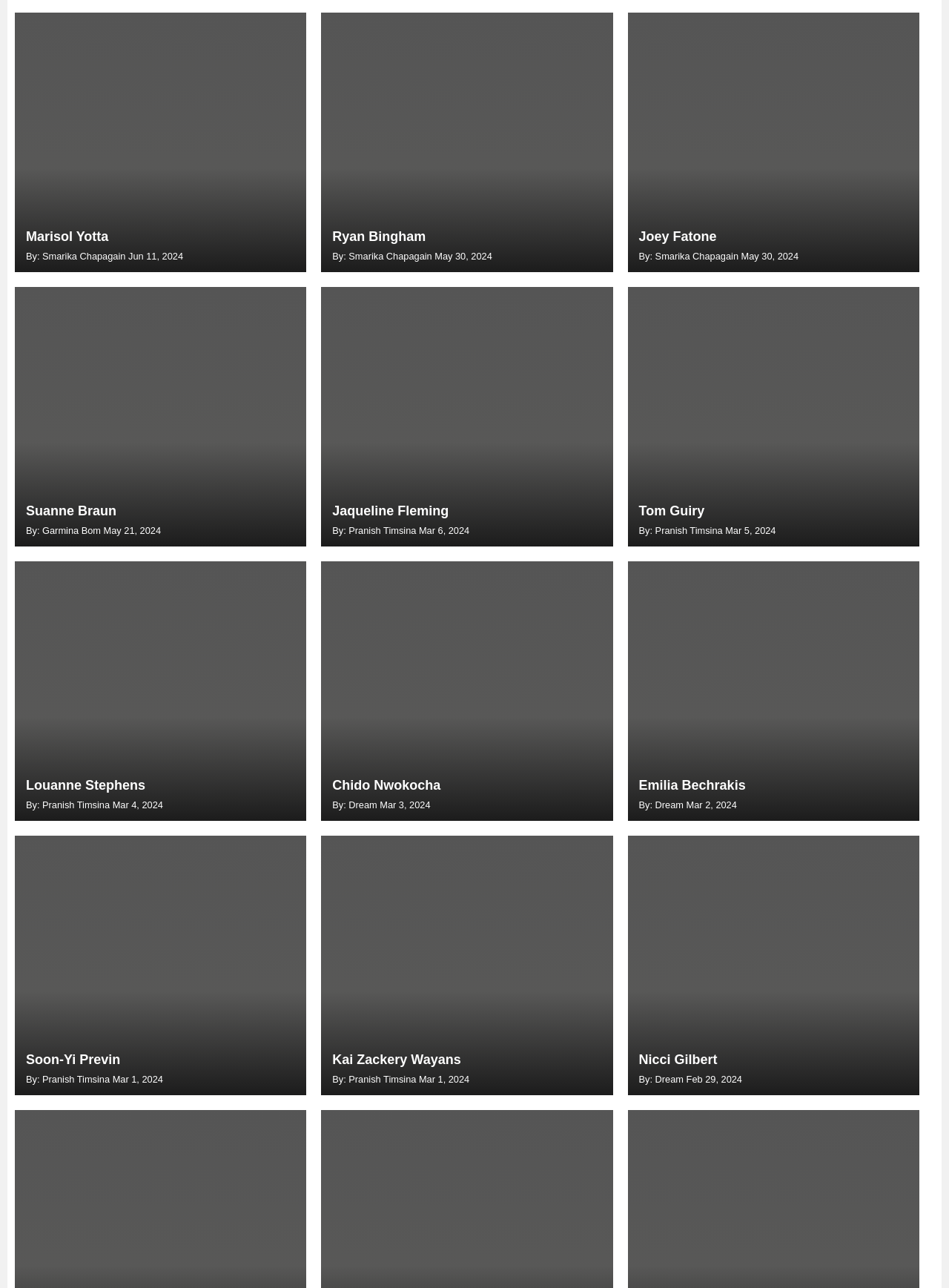Can you specify the bounding box coordinates for the region that should be clicked to fulfill this instruction: "View Jaqueline Fleming's profile".

[0.339, 0.223, 0.646, 0.425]